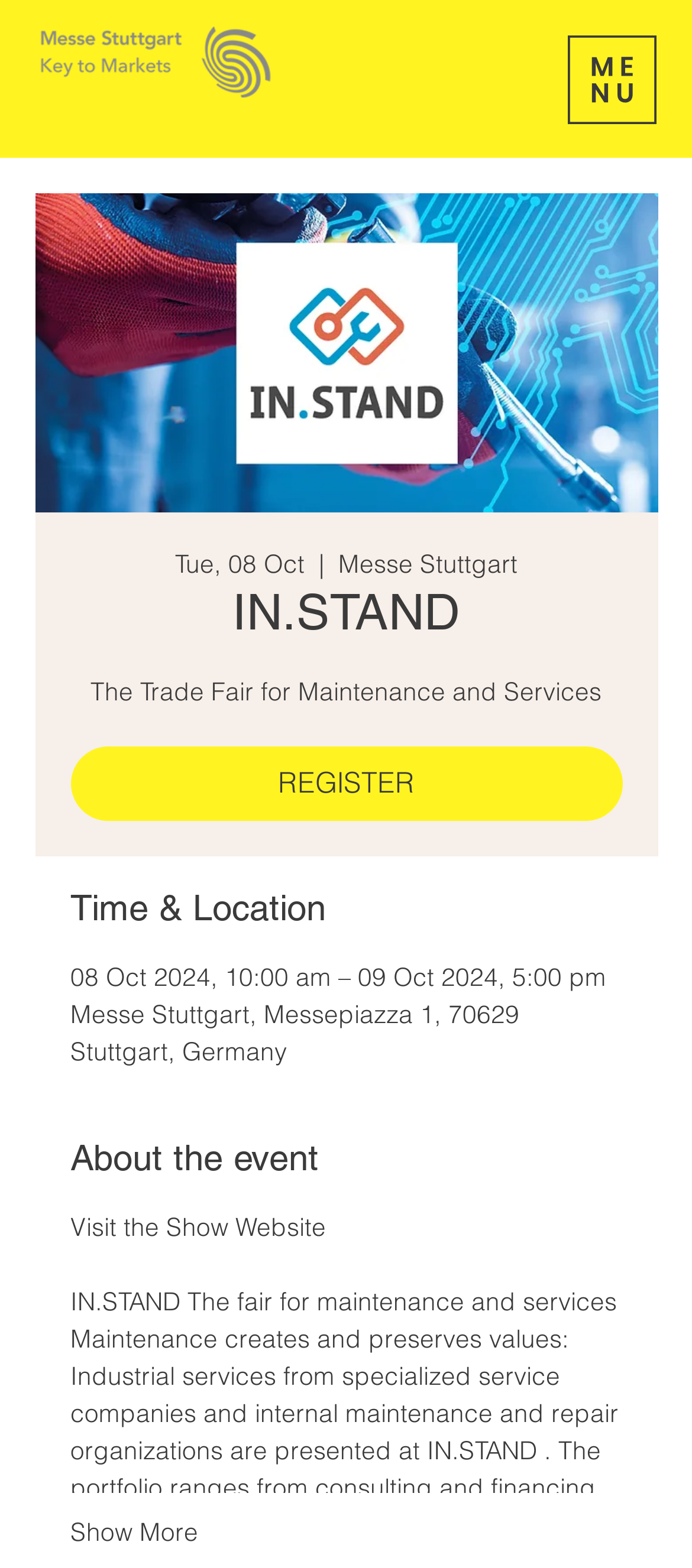What is the location of the event?
Respond with a short answer, either a single word or a phrase, based on the image.

Messe Stuttgart, Germany